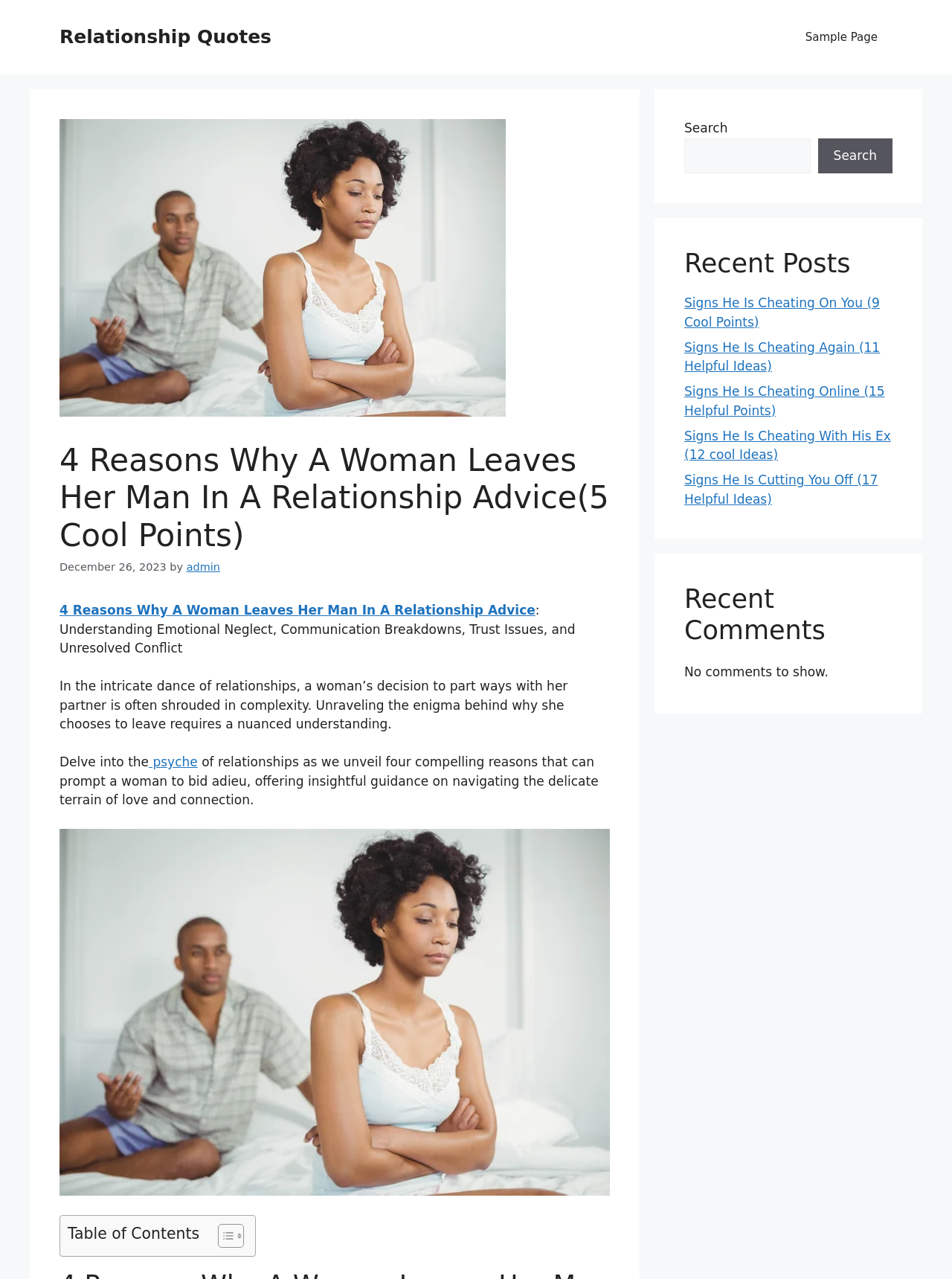Please find and report the primary heading text from the webpage.

4 Reasons Why A Woman Leaves Her Man In A Relationship Advice(5 Cool Points)